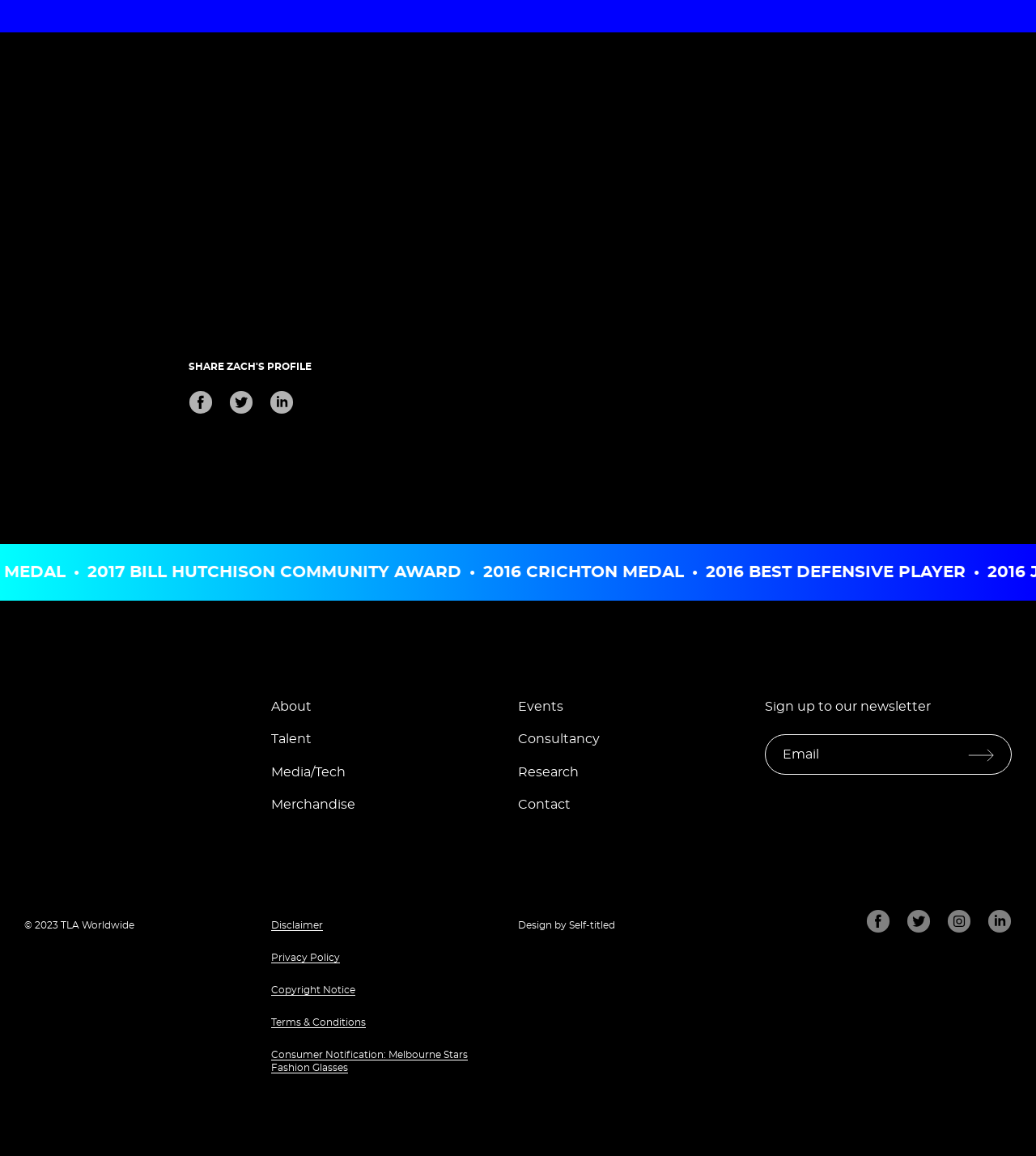Refer to the image and provide an in-depth answer to the question:
How many awards are listed on this webpage?

The webpage lists three awards: '2016 CRICHTON MEDAL', '2016 BEST DEFENSIVE PLAYER', and '2016 JOHN KILBY BEST CLUBMAN'.